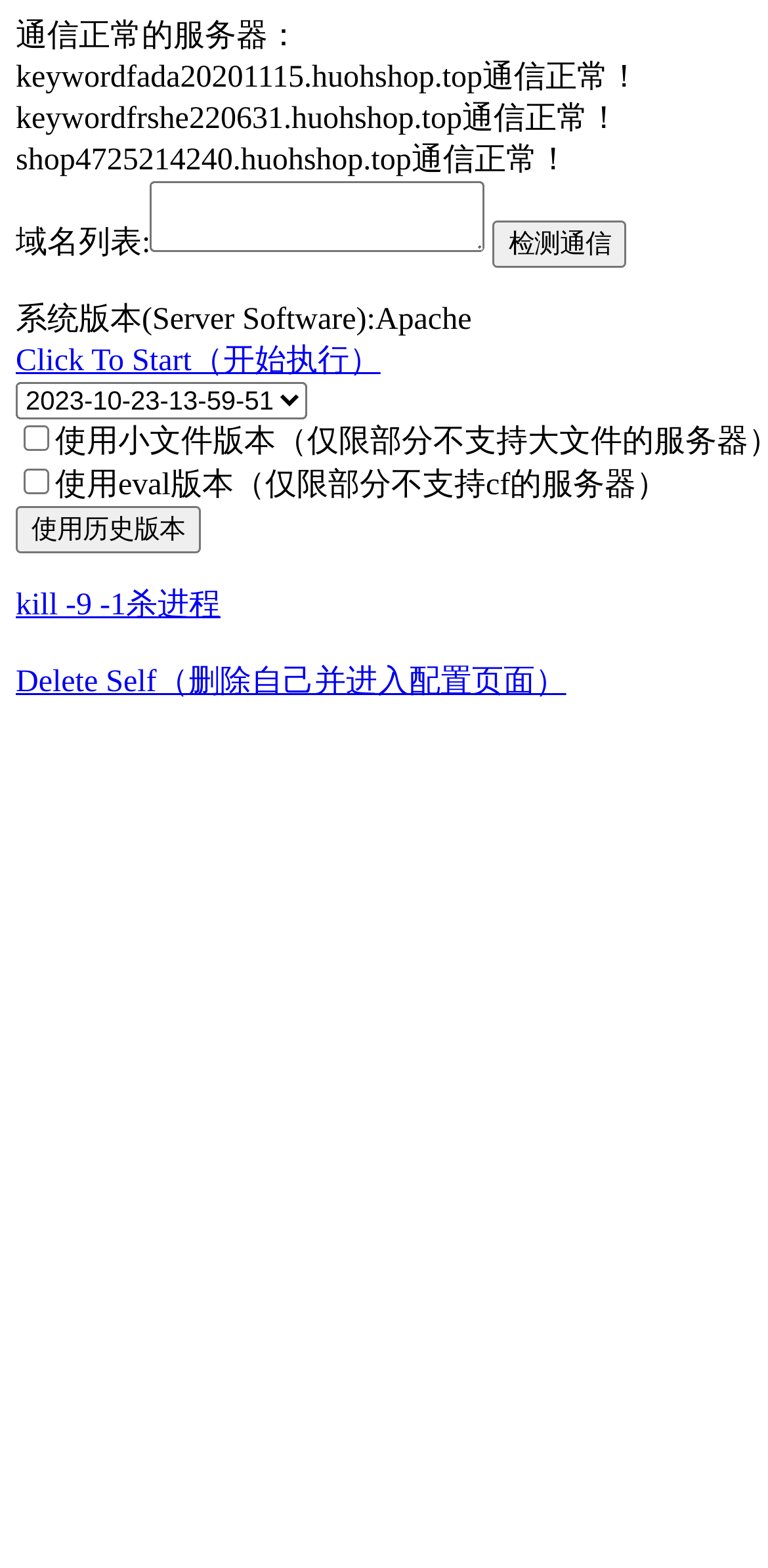Please provide the bounding box coordinates for the element that needs to be clicked to perform the following instruction: "Enter domain name". The coordinates should be given as four float numbers between 0 and 1, i.e., [left, top, right, bottom].

[0.196, 0.116, 0.632, 0.161]